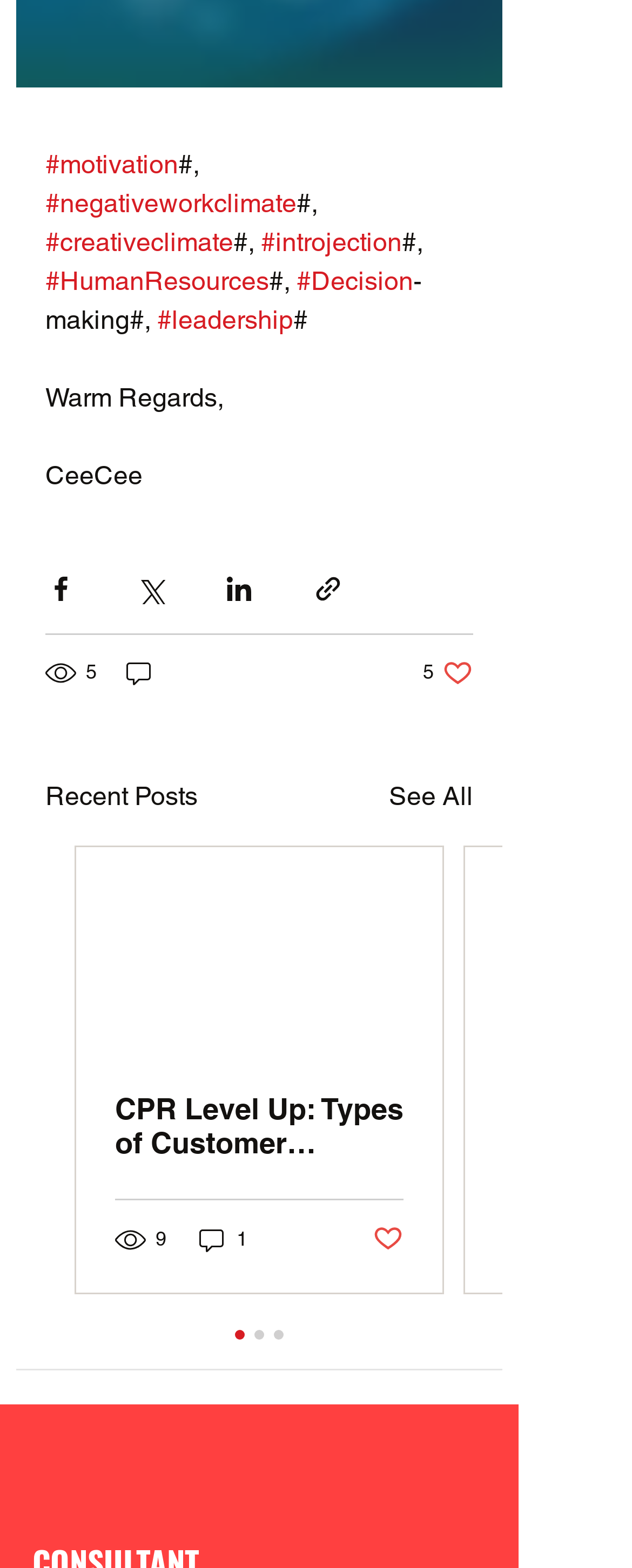Reply to the question with a brief word or phrase: What is the topic of the recent post?

Customer Segmentation Models